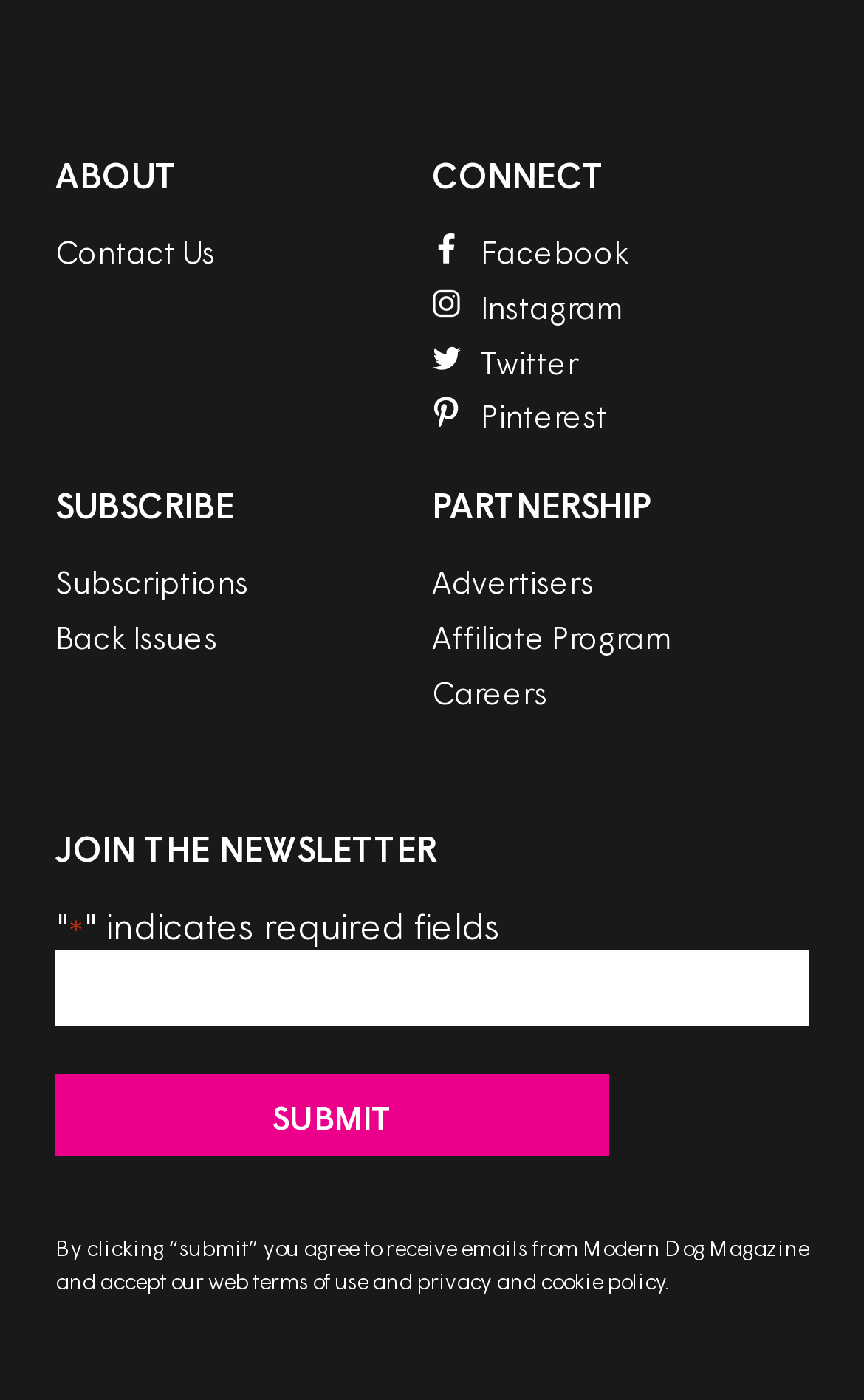Identify the bounding box coordinates of the element that should be clicked to fulfill this task: "Contact Us". The coordinates should be provided as four float numbers between 0 and 1, i.e., [left, top, right, bottom].

[0.064, 0.166, 0.249, 0.193]